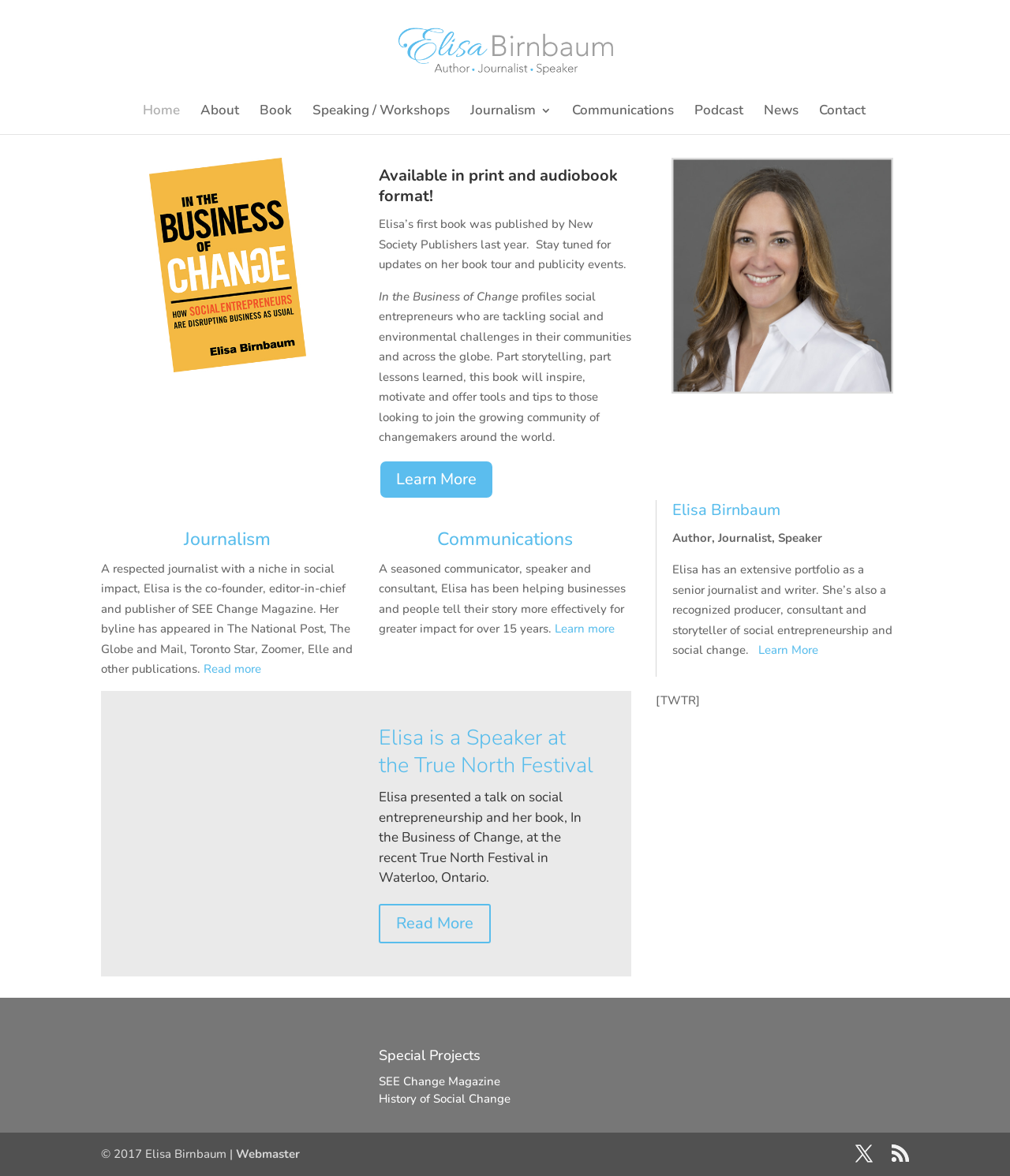Identify the bounding box coordinates for the UI element mentioned here: "History of Social Change". Provide the coordinates as four float values between 0 and 1, i.e., [left, top, right, bottom].

[0.375, 0.928, 0.505, 0.941]